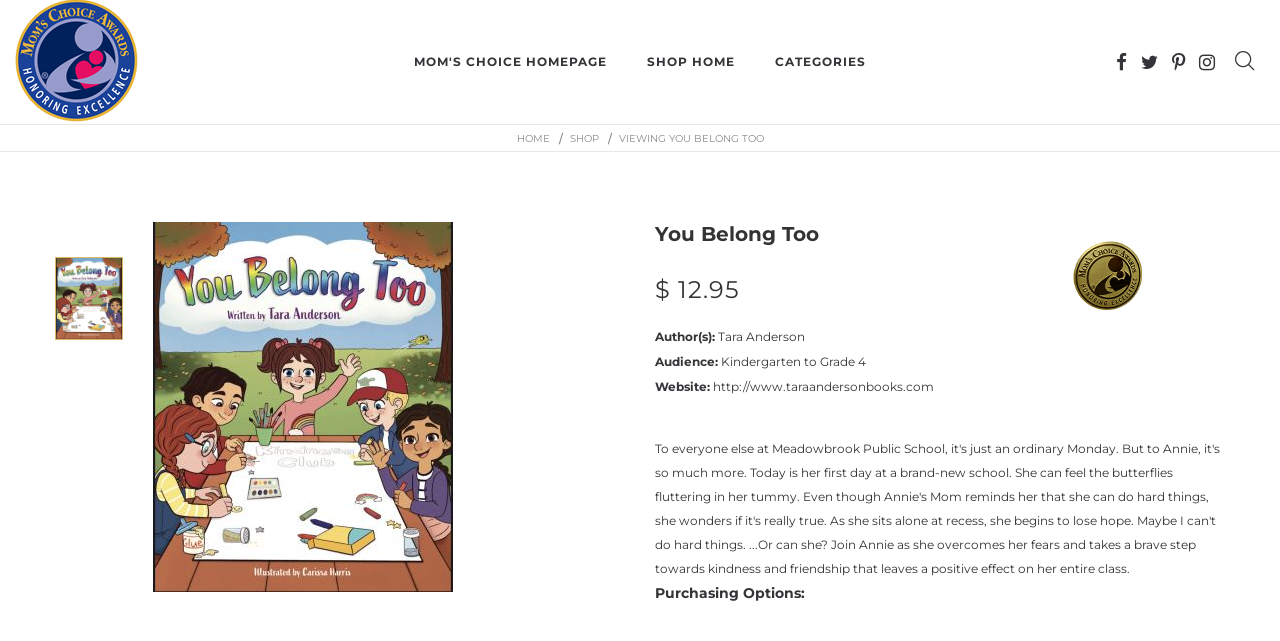Offer a meticulous description of the webpage's structure and content.

The webpage appears to be a product page for a children's book titled "You Belong Too". At the top, there are several links, including "MOM'S CHOICE HOMEPAGE", "SHOP HOME", and "CATEGORIES", which are positioned horizontally across the page. Below these links, there are four social media icons, represented by Unicode characters.

In the middle of the page, there is a prominent heading that displays the title of the book, "You Belong Too". Below the title, there is a price tag of "$12.95". To the right of the price tag, there is an image of an award, specifically the "MCA Gold Award".

The page also provides information about the book, including the author, Tara Anderson, and the target audience, which is kindergarten to grade 4. Additionally, there is a link to the author's website. At the bottom of the page, there is a section labeled "Purchasing Options".

On the left side of the page, there is a navigation menu with links to "HOME" and "SHOP". There is also a link to view the product, represented by an empty string.